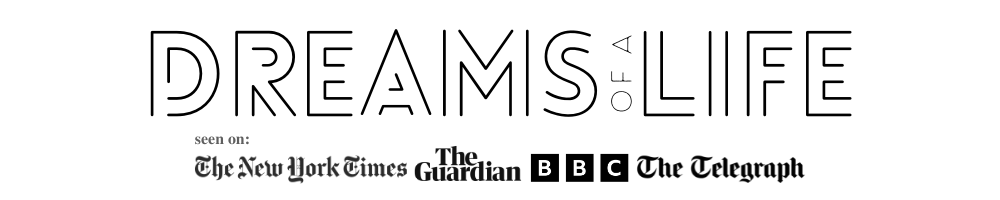What media outlets are mentioned?
Please provide an in-depth and detailed response to the question.

The phrase 'seen on:' introduces a selection of renowned media outlets, which indicates the wide recognition and credibility of the content, and the specific outlets mentioned are The New York Times, The Guardian, BBC, and The Telegraph.